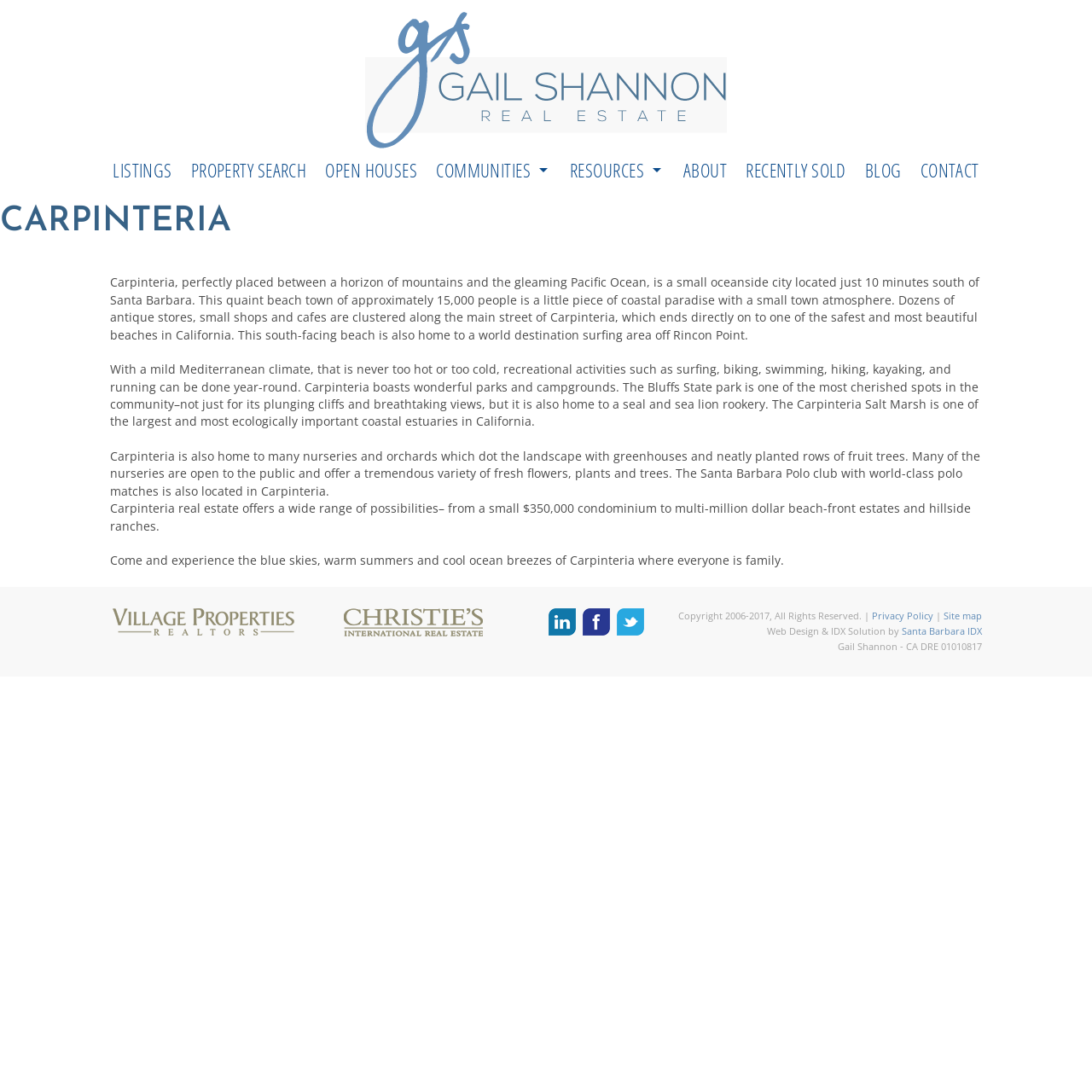Please specify the bounding box coordinates for the clickable region that will help you carry out the instruction: "View Gail Shannon's LinkedIn profile".

[0.502, 0.56, 0.527, 0.576]